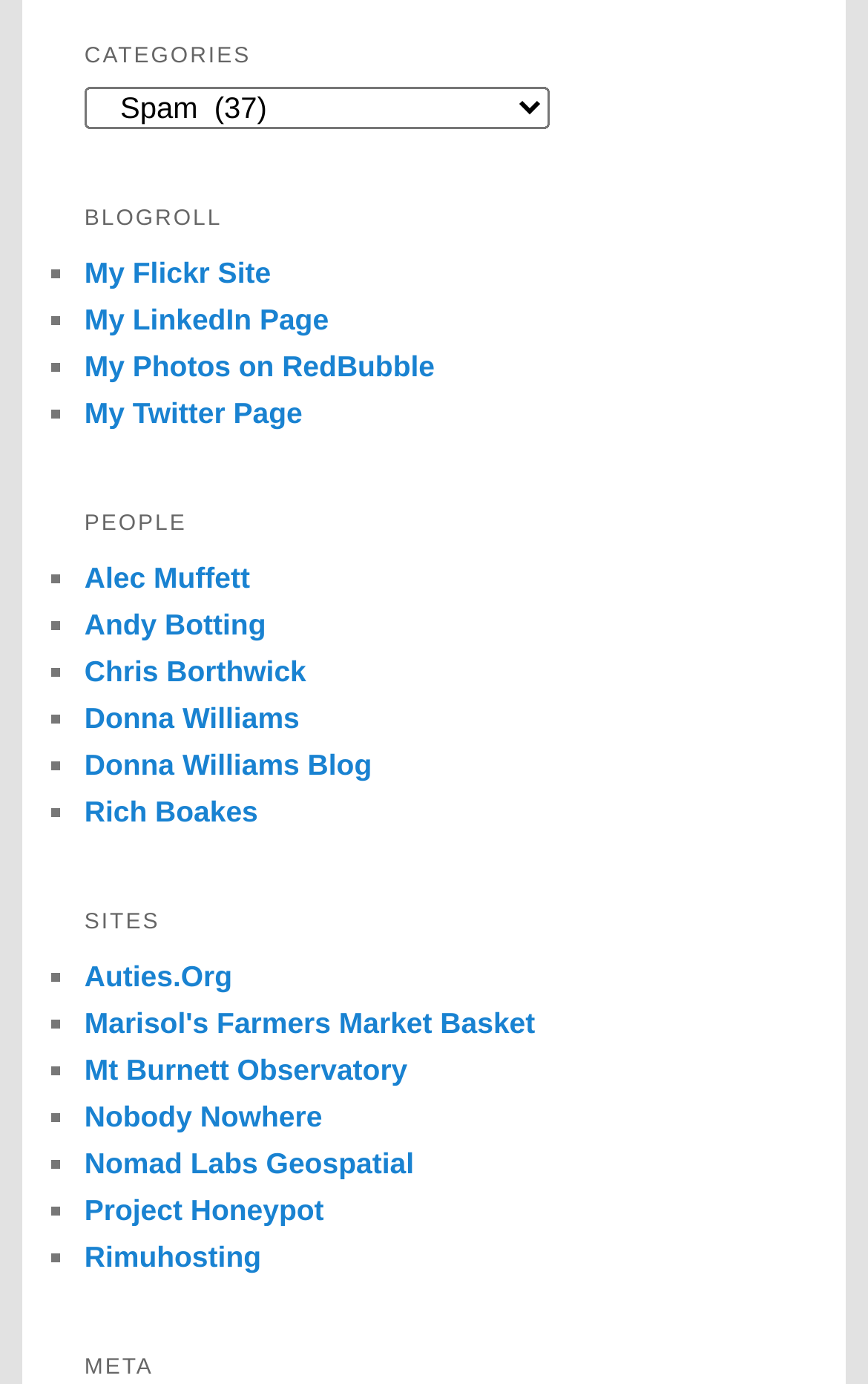Use a single word or phrase to answer the question:
How many people are listed under PEOPLE?

6